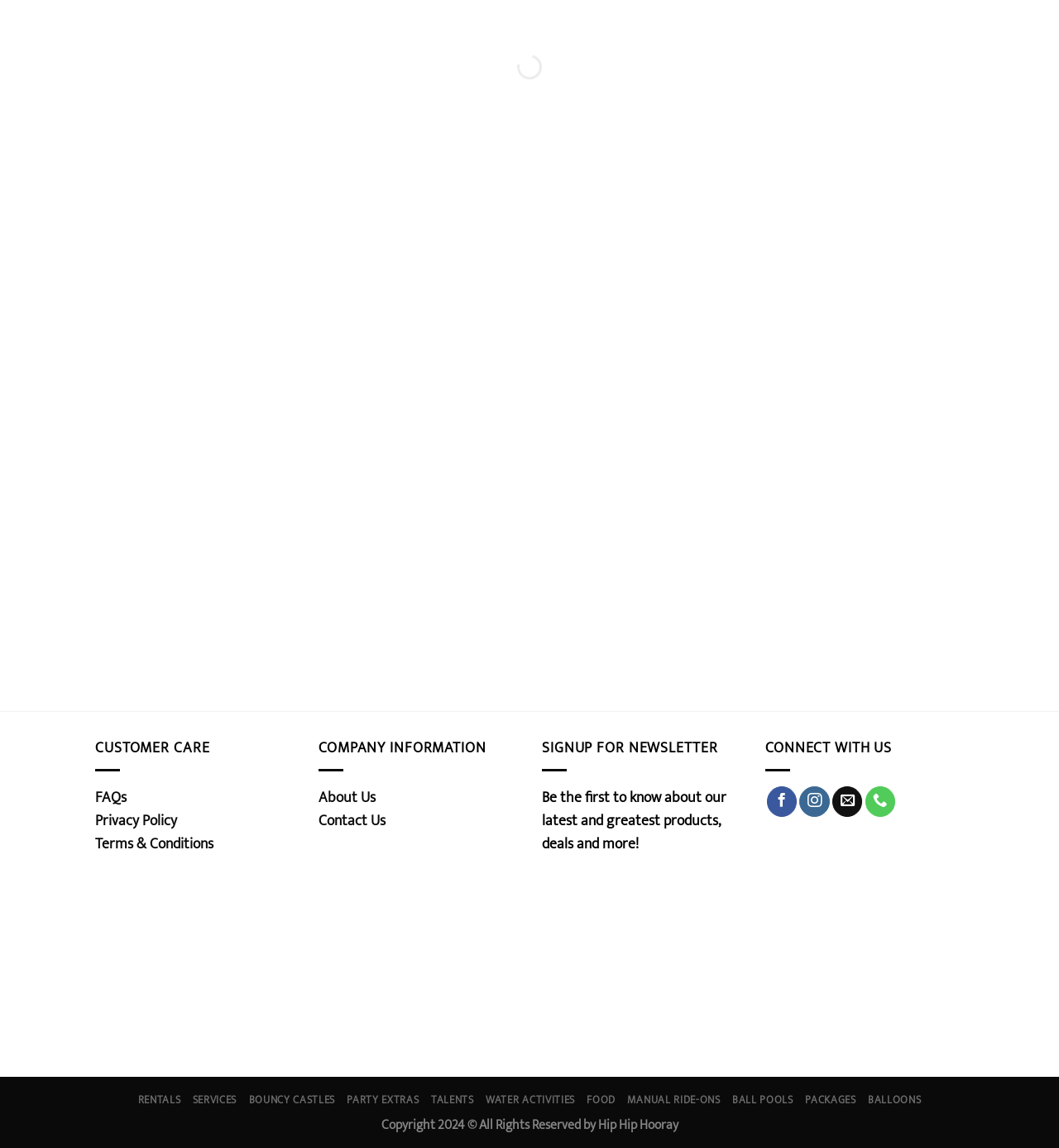Using the provided element description "Party Extras", determine the bounding box coordinates of the UI element.

[0.328, 0.95, 0.396, 0.966]